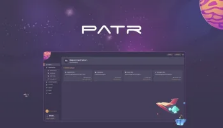Answer the following query with a single word or phrase:
What is the theme of the design?

Space-themed